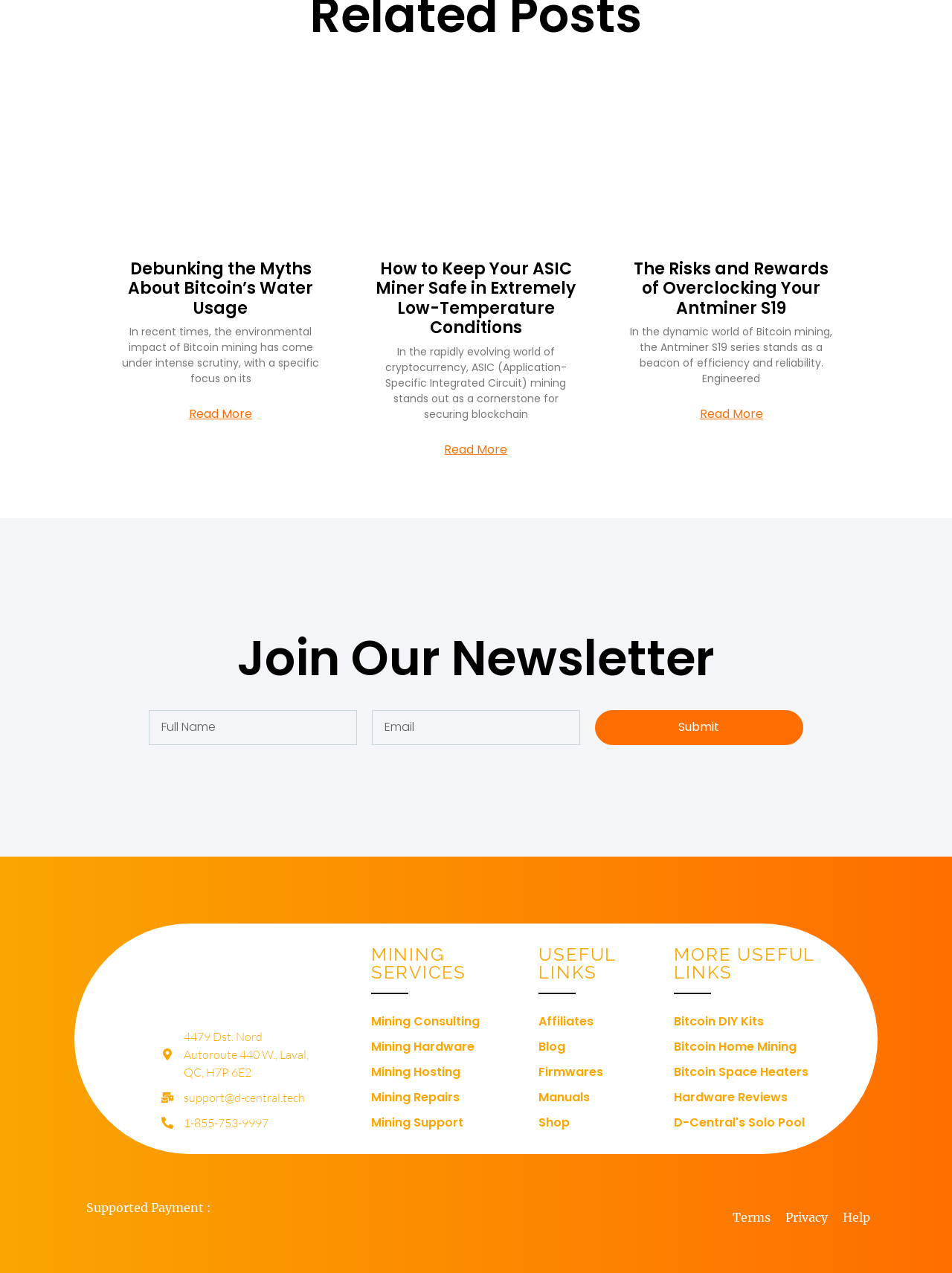How many articles are on this webpage?
Using the visual information, reply with a single word or short phrase.

3